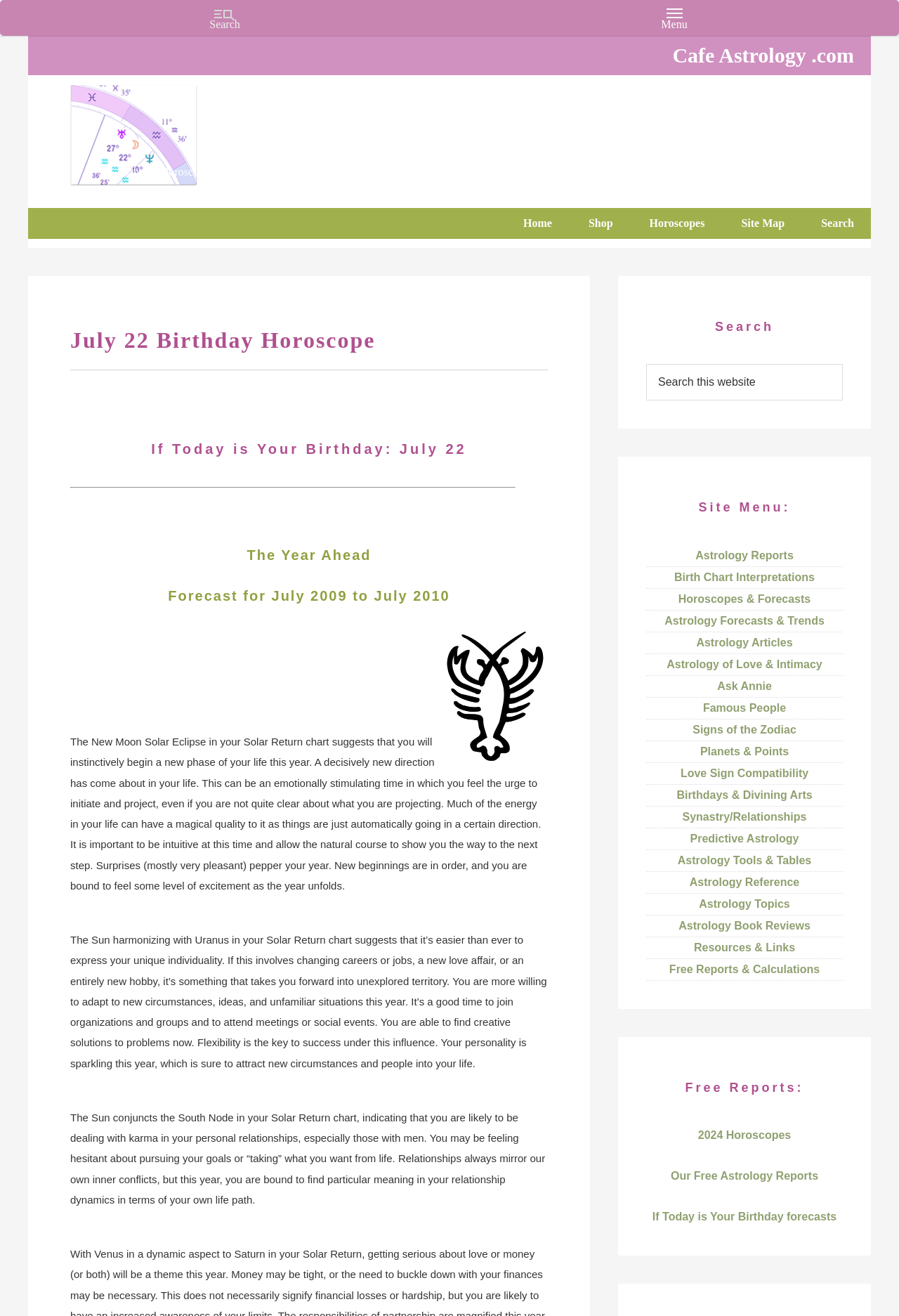Provide the bounding box coordinates of the area you need to click to execute the following instruction: "Read the 'If Today is Your Birthday: July 22' forecast".

[0.078, 0.328, 0.609, 0.359]